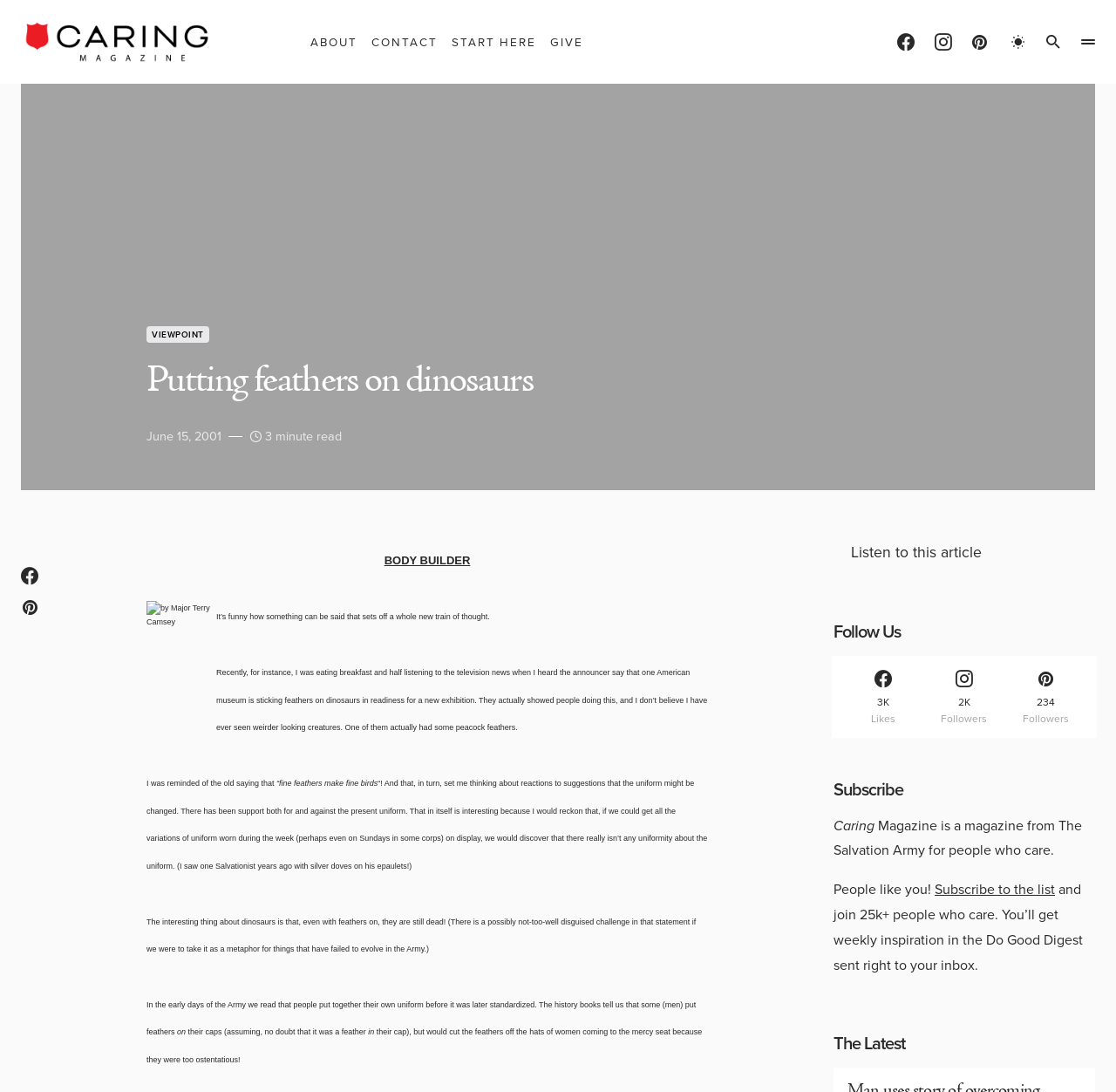Identify the bounding box coordinates of the region that needs to be clicked to carry out this instruction: "Click on the 'ABOUT' link". Provide these coordinates as four float numbers ranging from 0 to 1, i.e., [left, top, right, bottom].

[0.278, 0.0, 0.32, 0.077]